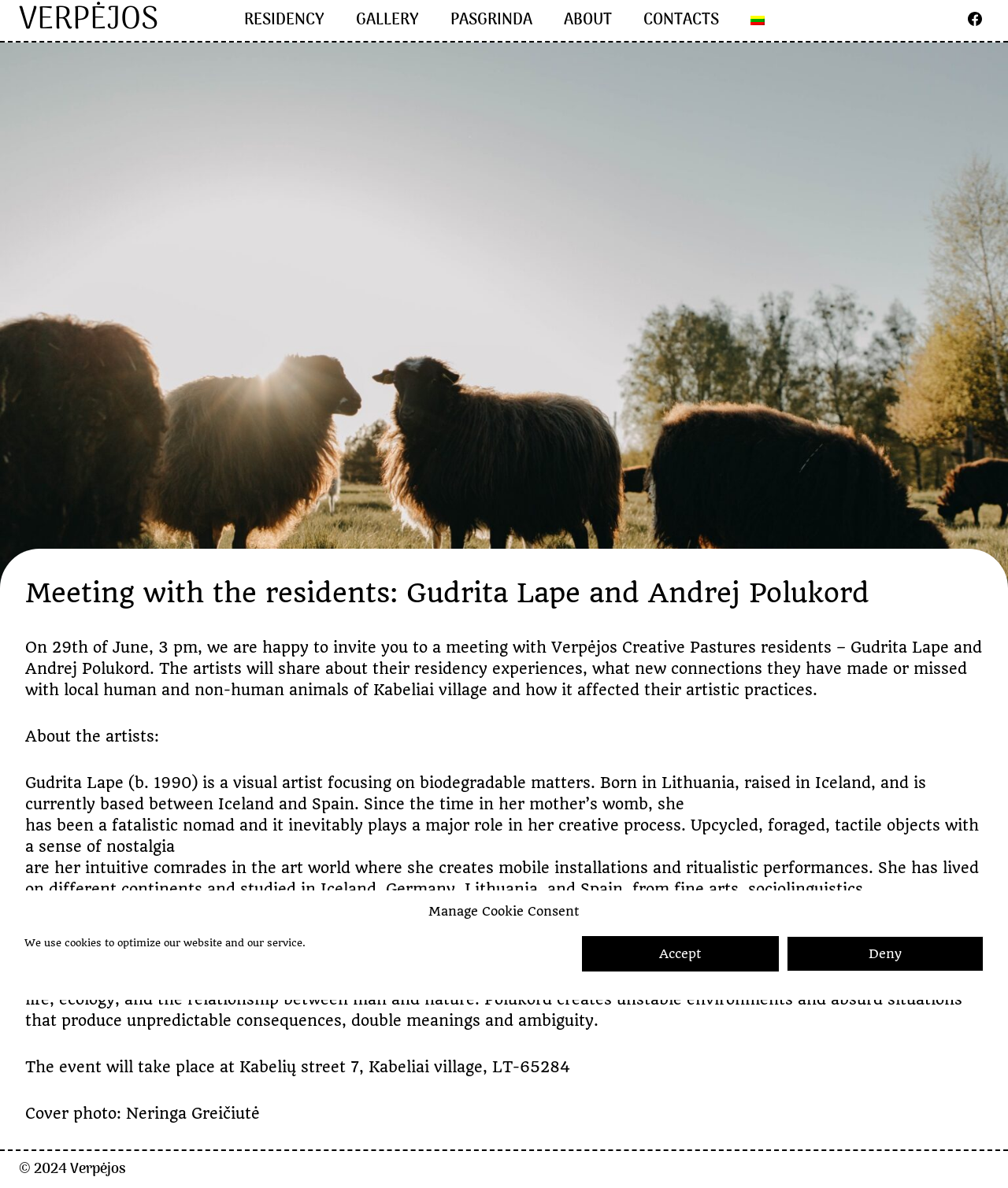What is Gudrita Lape's focus in her art?
Please answer using one word or phrase, based on the screenshot.

Biodegradable matters